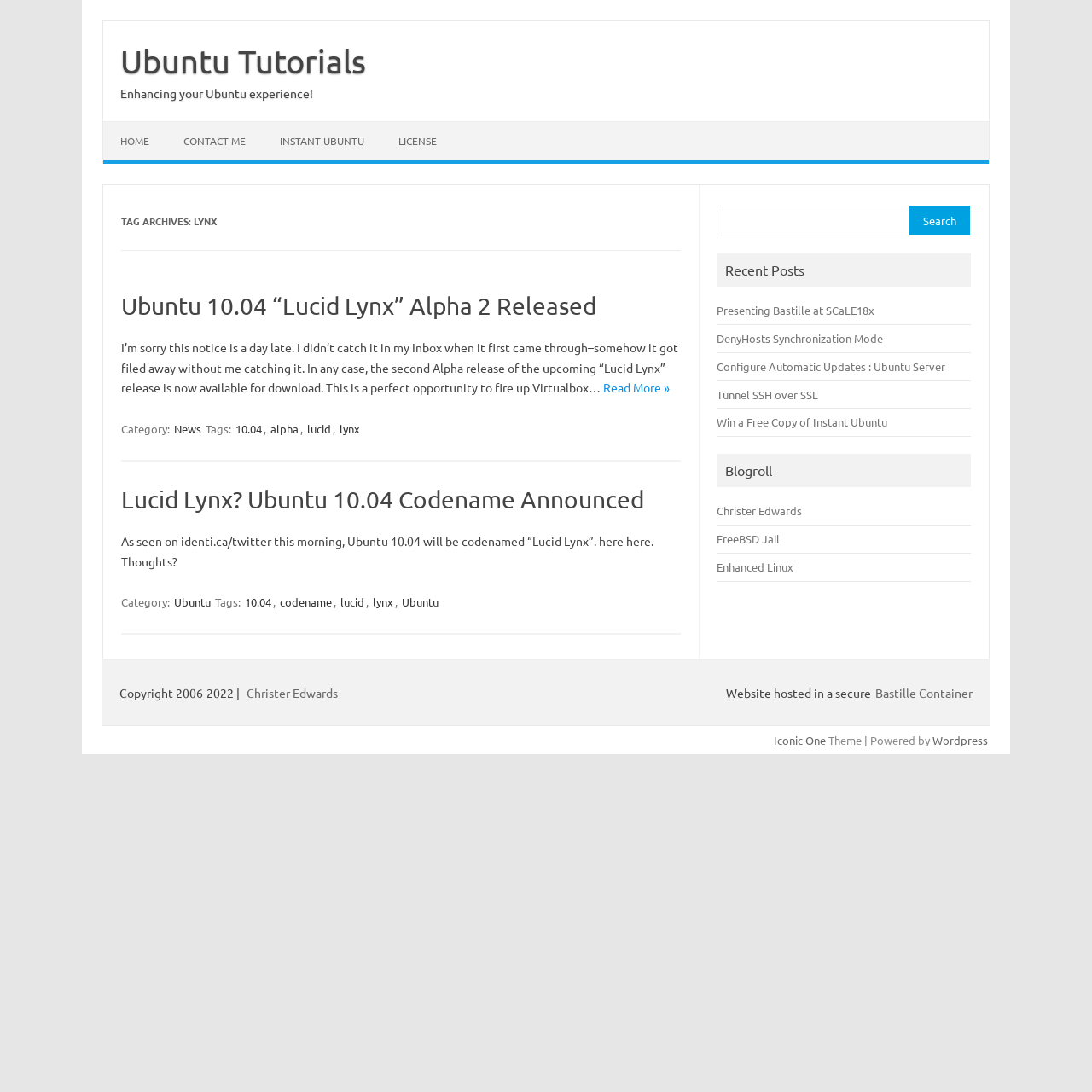Determine the bounding box coordinates for the area that should be clicked to carry out the following instruction: "Check the 'Recent Posts'".

[0.664, 0.239, 0.737, 0.255]